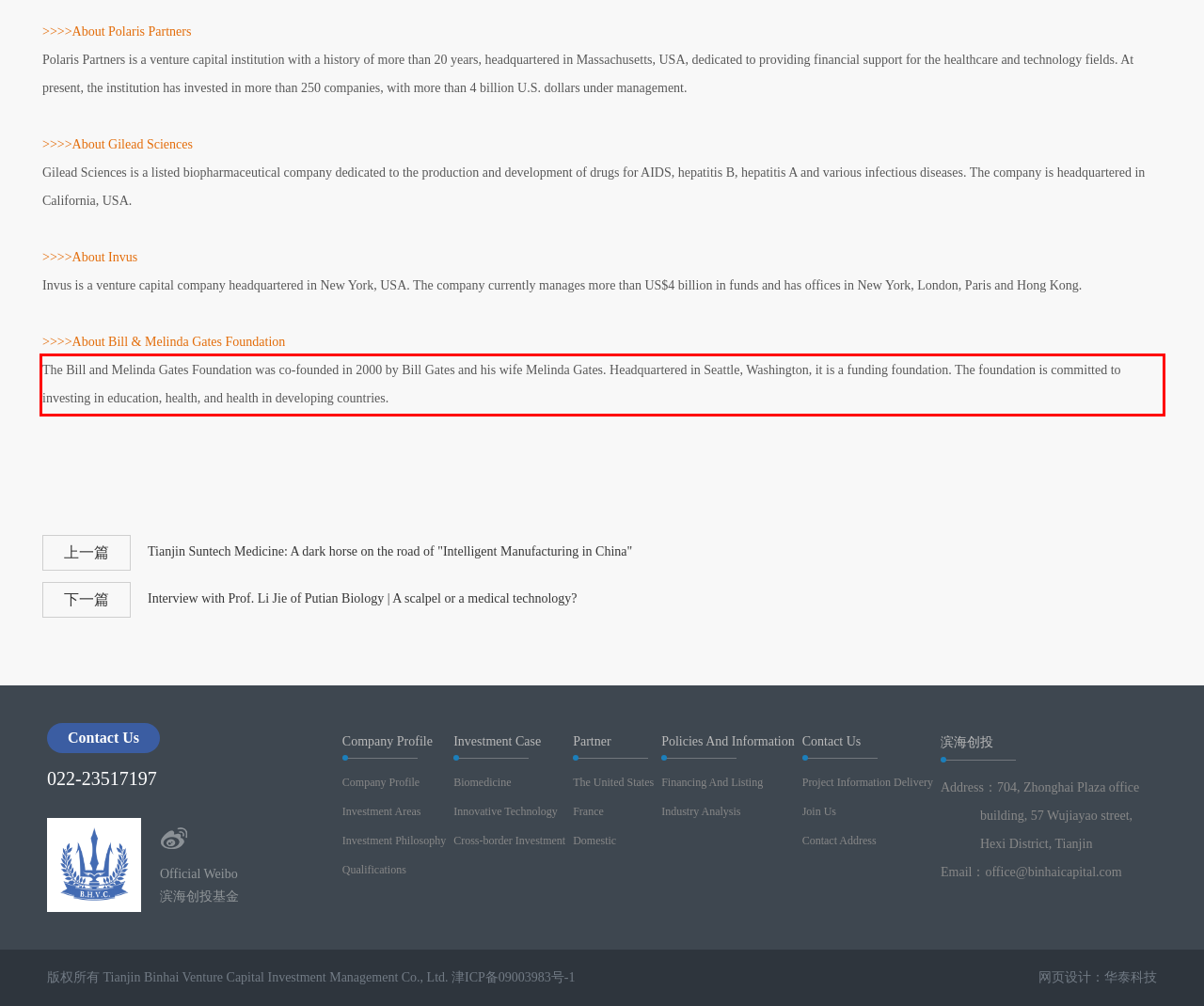Please perform OCR on the text content within the red bounding box that is highlighted in the provided webpage screenshot.

The Bill and Melinda Gates Foundation was co-founded in 2000 by Bill Gates and his wife Melinda Gates. Headquartered in Seattle, Washington, it is a funding foundation. The foundation is committed to investing in education, health, and health in developing countries.